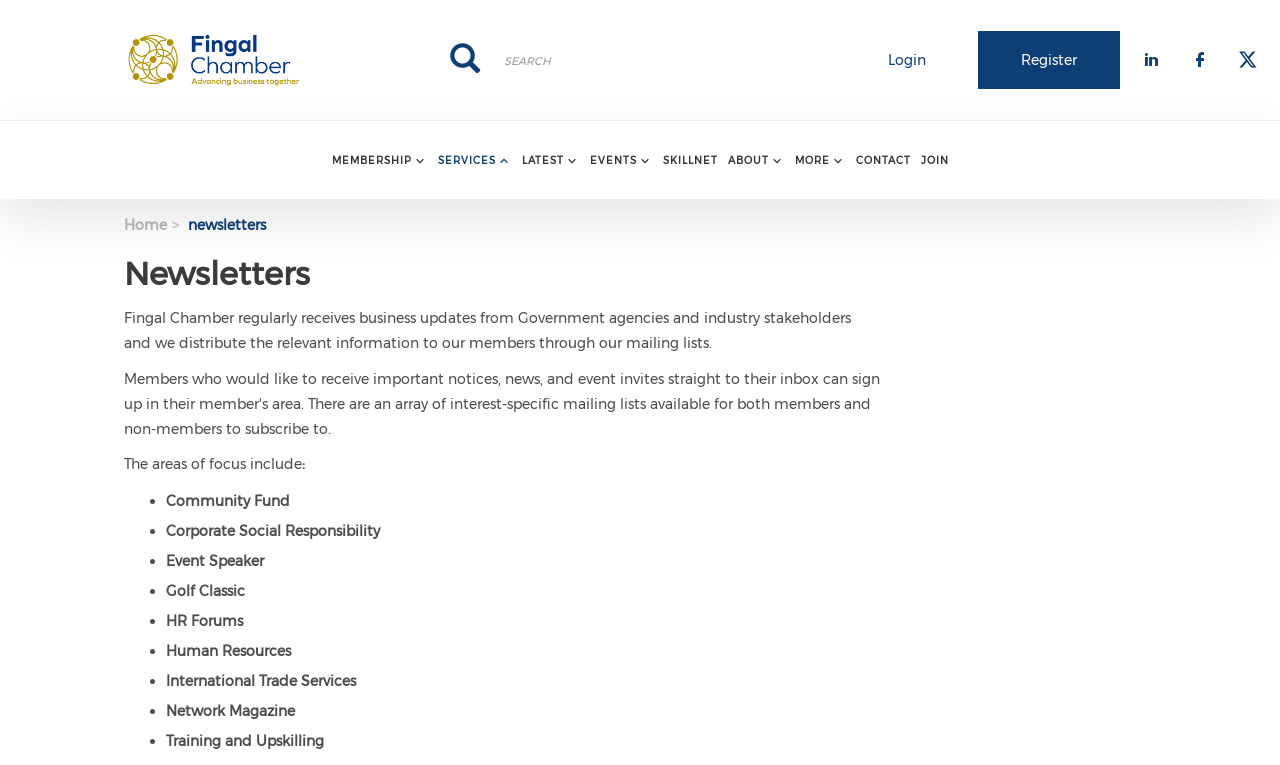Illustrate the webpage with a detailed description.

The webpage is about Fingal Chamber's newsletters, where they distribute business updates from government agencies and industry stakeholders to their members through mailing lists. 

At the top left corner, there is a "Skip to main content" link. Next to it, there is a "Home" link with a corresponding image. On the right side of the top section, there is a search bar with a "Search" button. 

Below the top section, there are several links and tabs, including "MEMBERSHIP", "SERVICES", "LATEST", "EVENTS", "ABOUT", and "MORE". These tabs are positioned horizontally across the page. 

Under the tabs, there is a section dedicated to newsletters. The title "Newsletters" is prominently displayed, followed by a paragraph explaining the purpose of the newsletters. 

Below the explanatory paragraph, there is a list of areas of focus, including "Community Fund", "Corporate Social Responsibility", "Event Speaker", "Golf Classic", "HR Forums", "Human Resources", "International Trade Services", "Network Magazine", and "Training and Upskilling". Each item in the list is preceded by a bullet point. 

On the right side of the page, there is a complementary section that takes up about a quarter of the page's width.